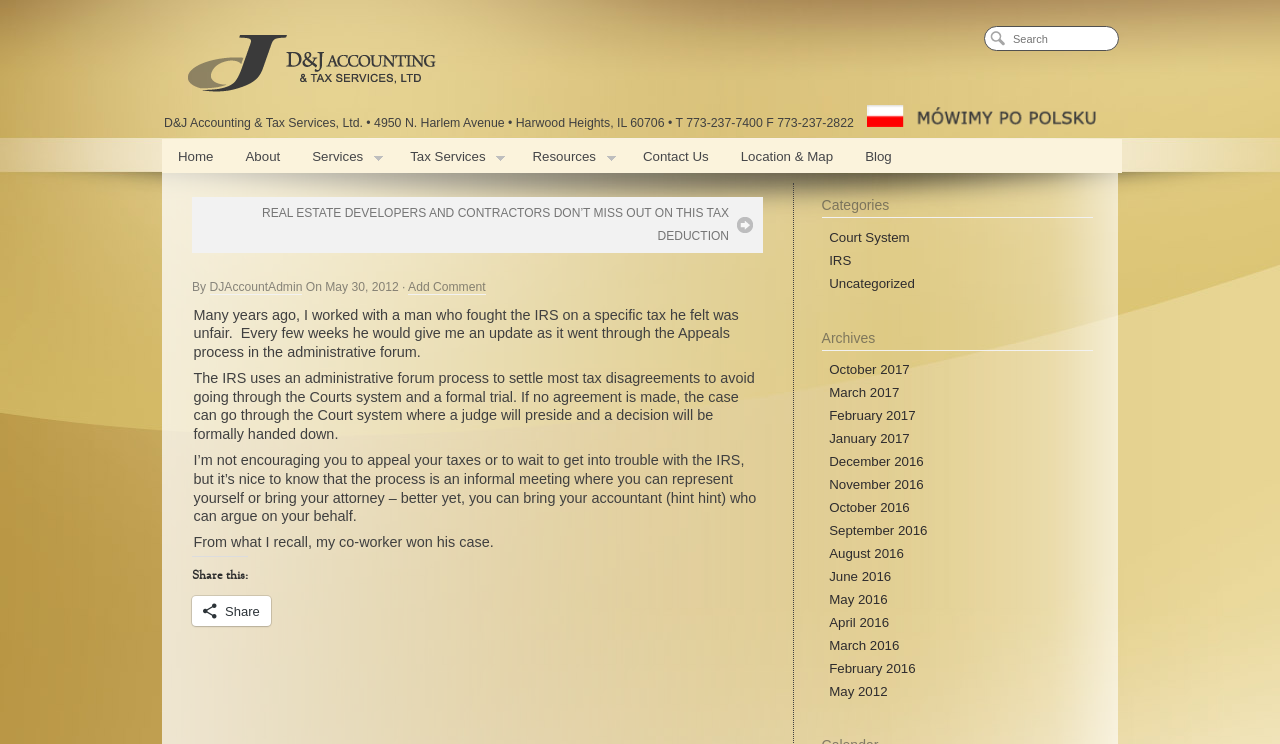Locate the bounding box coordinates of the clickable area needed to fulfill the instruction: "Visit the home page".

[0.127, 0.187, 0.179, 0.233]